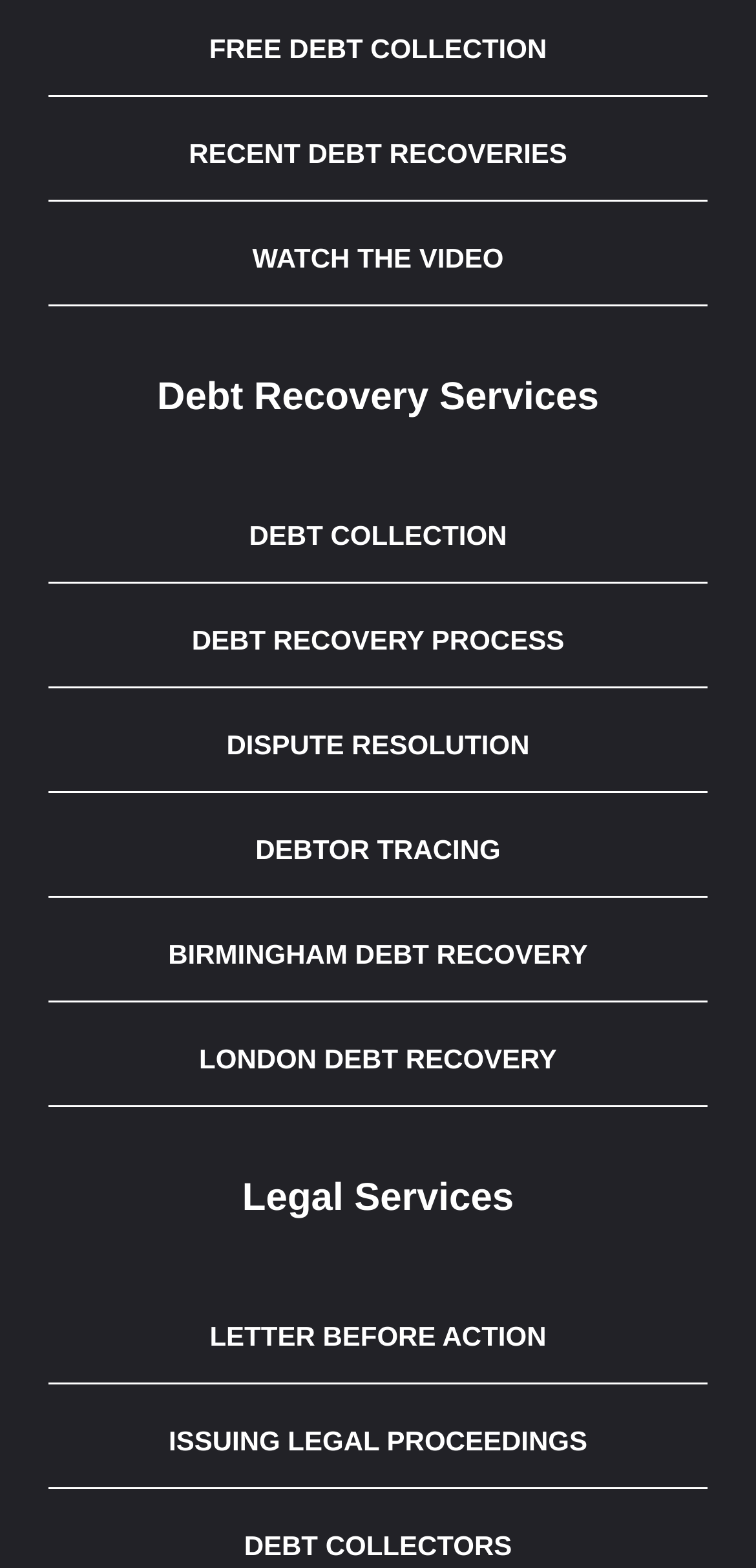Please indicate the bounding box coordinates for the clickable area to complete the following task: "Call 215-857-9452". The coordinates should be specified as four float numbers between 0 and 1, i.e., [left, top, right, bottom].

None